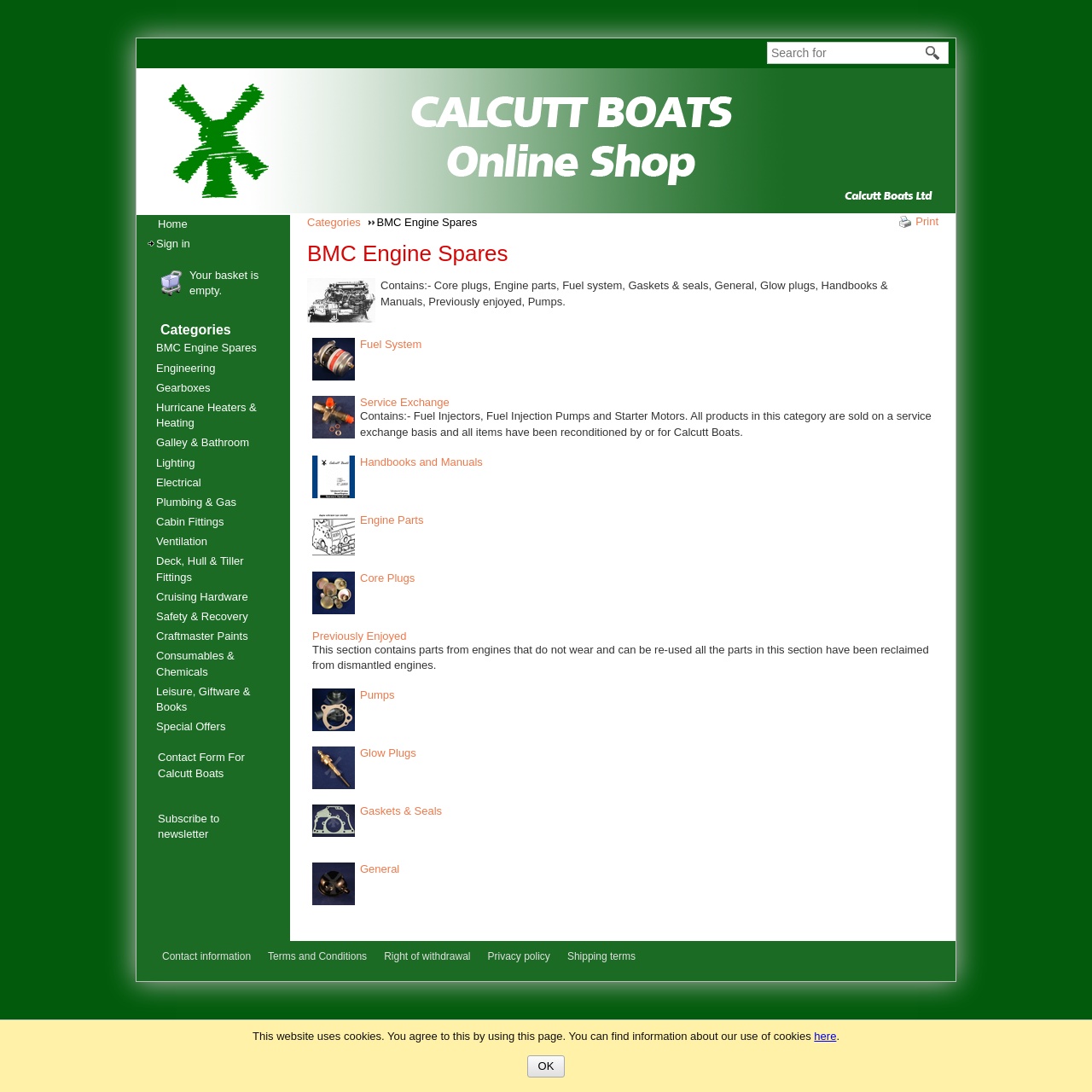Determine the bounding box coordinates for the area you should click to complete the following instruction: "Explore Fuel System products".

[0.286, 0.323, 0.325, 0.334]